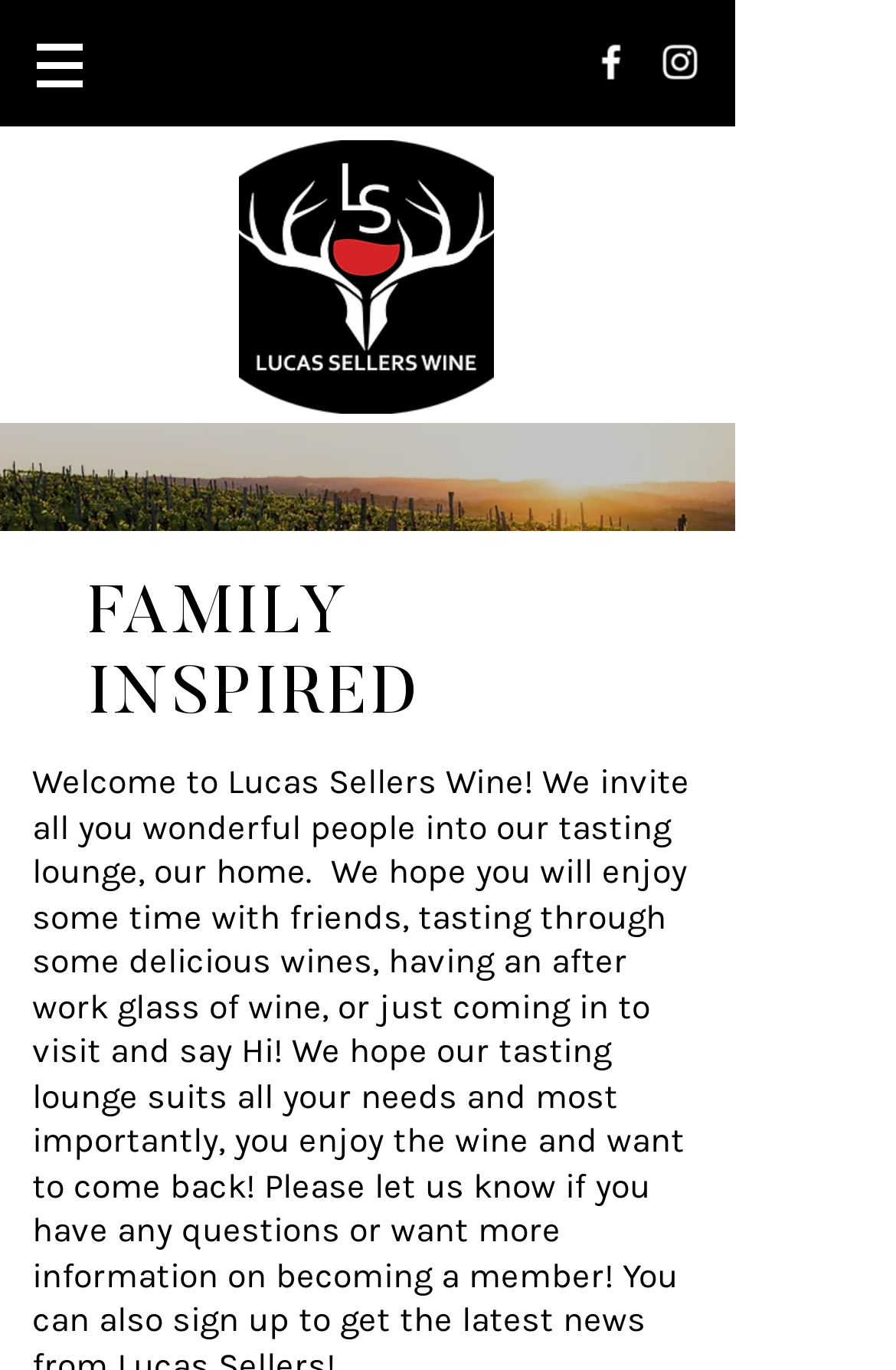Describe the webpage meticulously, covering all significant aspects.

The webpage is about Lucas Sellers Wine, a family-owned winery and tasting room in Moorpark, California. At the top right corner, there is a social bar with two links, one to Facebook and one to Instagram, each accompanied by a small icon. 

On the top left, there is a navigation menu labeled "Site" with a button that has a popup menu. The button is accompanied by a small image. 

Below the navigation menu, there is a large oval logo of Lucas Sellers Wine, which takes up a significant portion of the top section of the page. 

Below the logo, there are two headings, "FAMILY" and "INSPIRED", which are placed side by side, with "FAMILY" on the left and "INSPIRED" on the right.